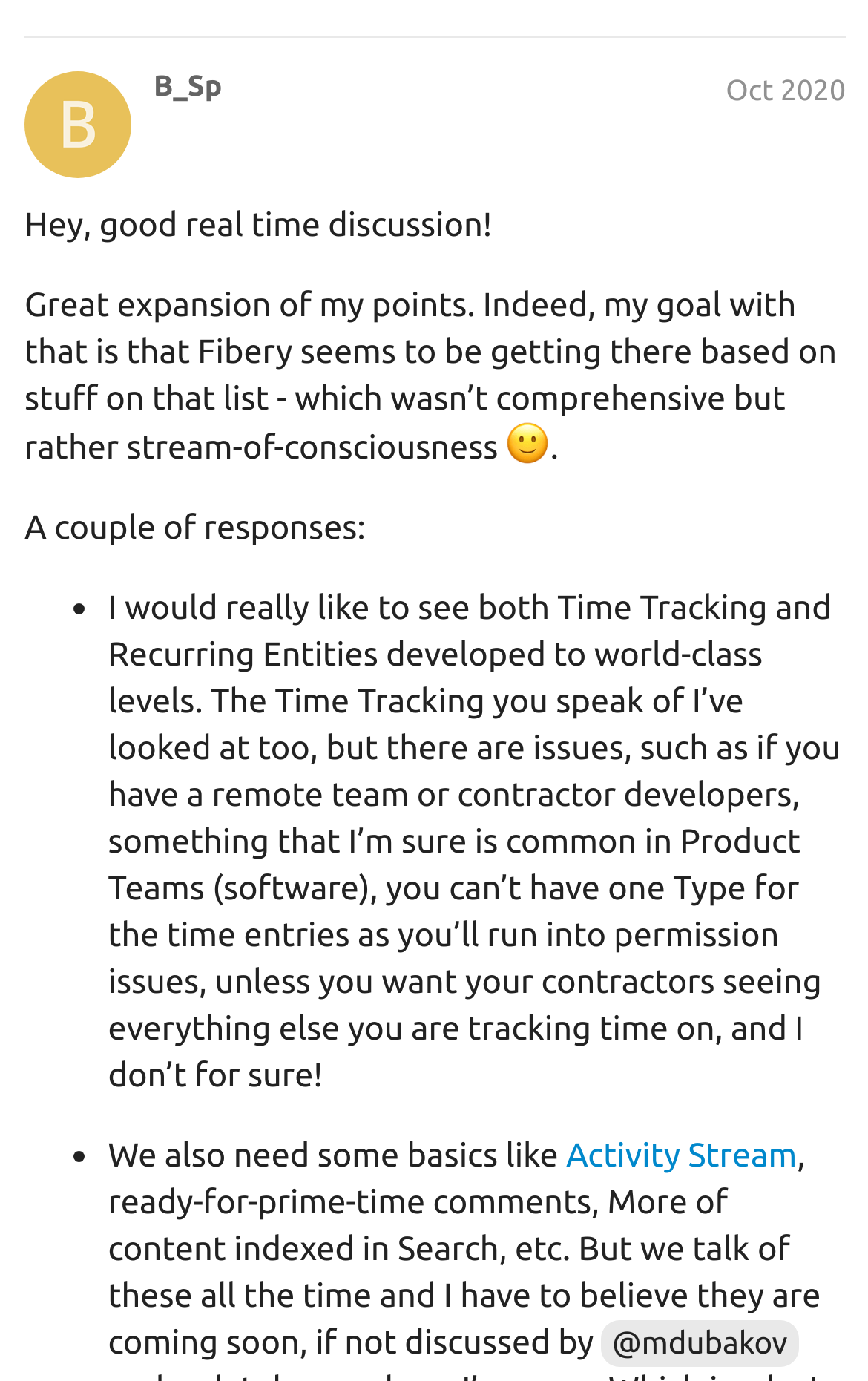Pinpoint the bounding box coordinates for the area that should be clicked to perform the following instruction: "Click on the link 'Oct 2020'".

[0.836, 0.048, 0.974, 0.07]